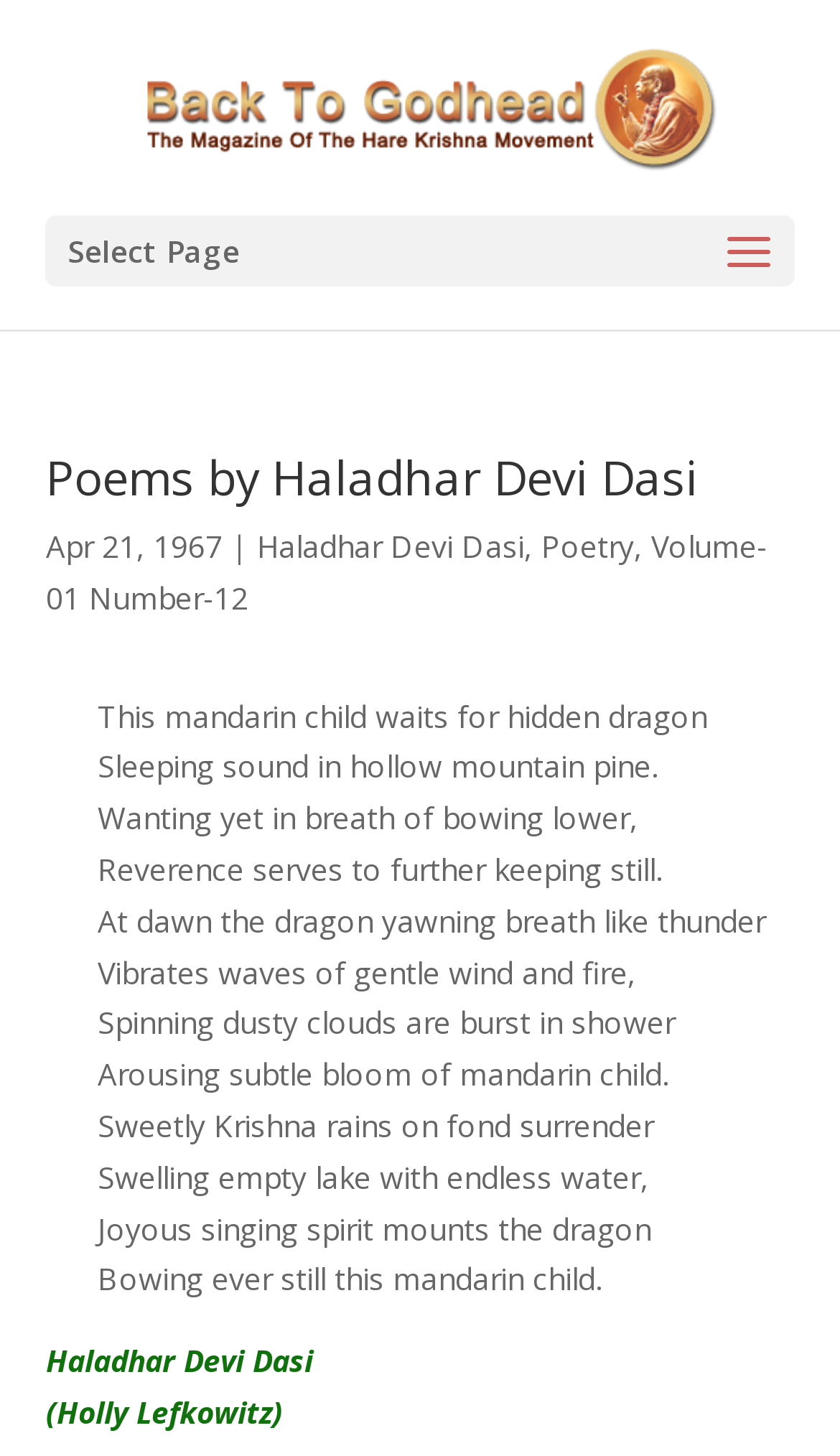Explain the features and main sections of the webpage comprehensively.

This webpage is dedicated to showcasing poems by Haladhar Devi Dasi. At the top, there is a link to "Back To Godhead" accompanied by an image with the same name. Below this, there is a dropdown menu labeled "Select Page". 

The main content of the page is a poem, which is divided into 10 stanzas. The poem's title, "Poems by Haladhar Devi Dasi", is displayed prominently above the poem. The date "Apr 21, 1967" is shown next to the author's name, "Haladhar Devi Dasi", which is also a link. The categories "Poetry" and "Volume-01 Number-12" are listed alongside the author's name.

The poem itself is a meditation on the theme of spirituality, with imagery drawn from nature and Eastern mysticism. The language is lyrical and evocative, with vivid descriptions of mountains, dragons, and the natural world. The poem explores the idea of reverence and surrender, with the speaker describing their own spiritual journey.

At the bottom of the page, the author's name and alias, "Holly Lefkowitz", are displayed again.